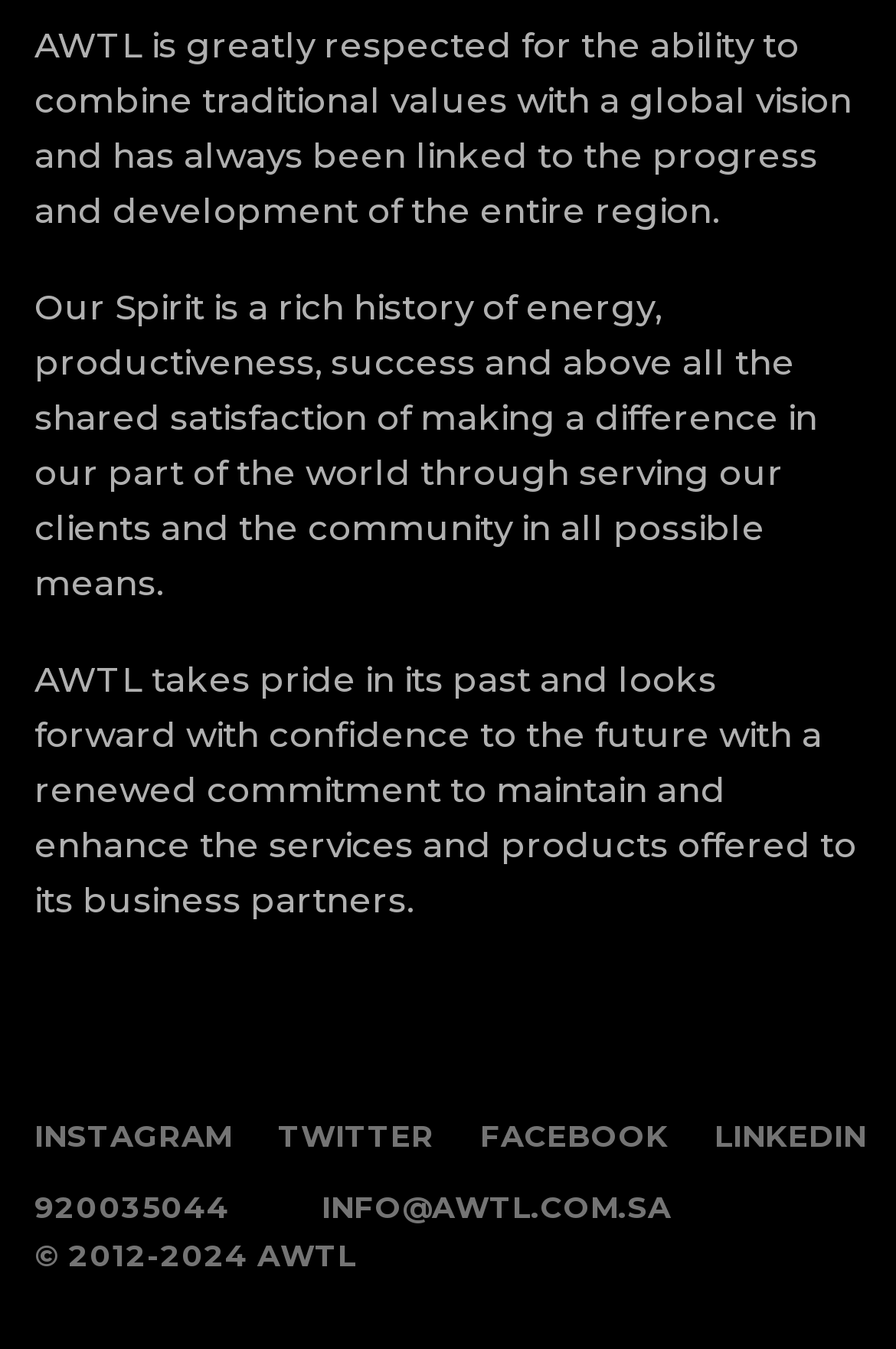Reply to the question with a single word or phrase:
What is the copyright year range of AWTL?

2012-2024